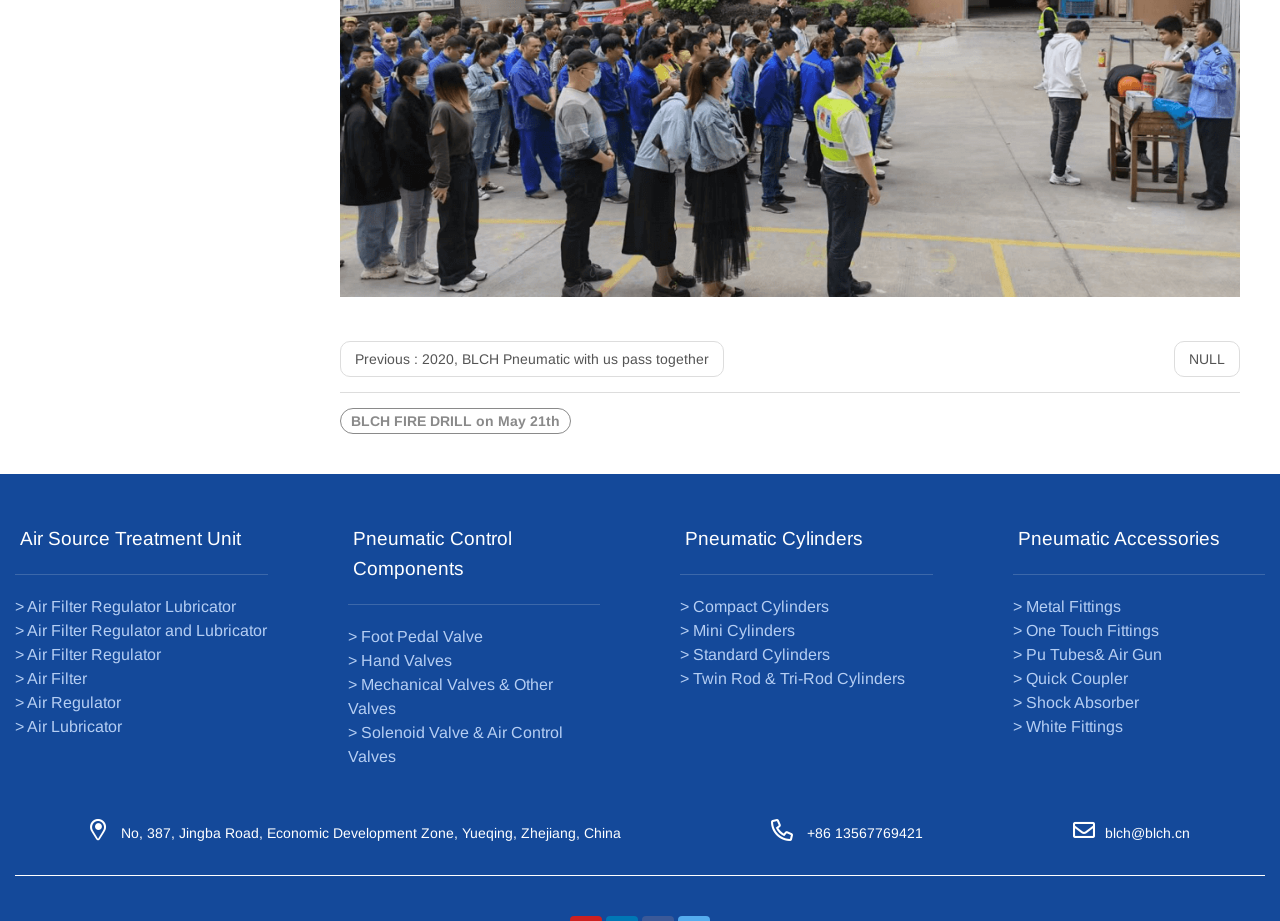What is the company's address?
Please use the image to provide an in-depth answer to the question.

The company's address is mentioned at the bottom of the webpage, which is No. 387, Jingba Road, Economic Development Zone, Yueqing, Zhejiang, China.